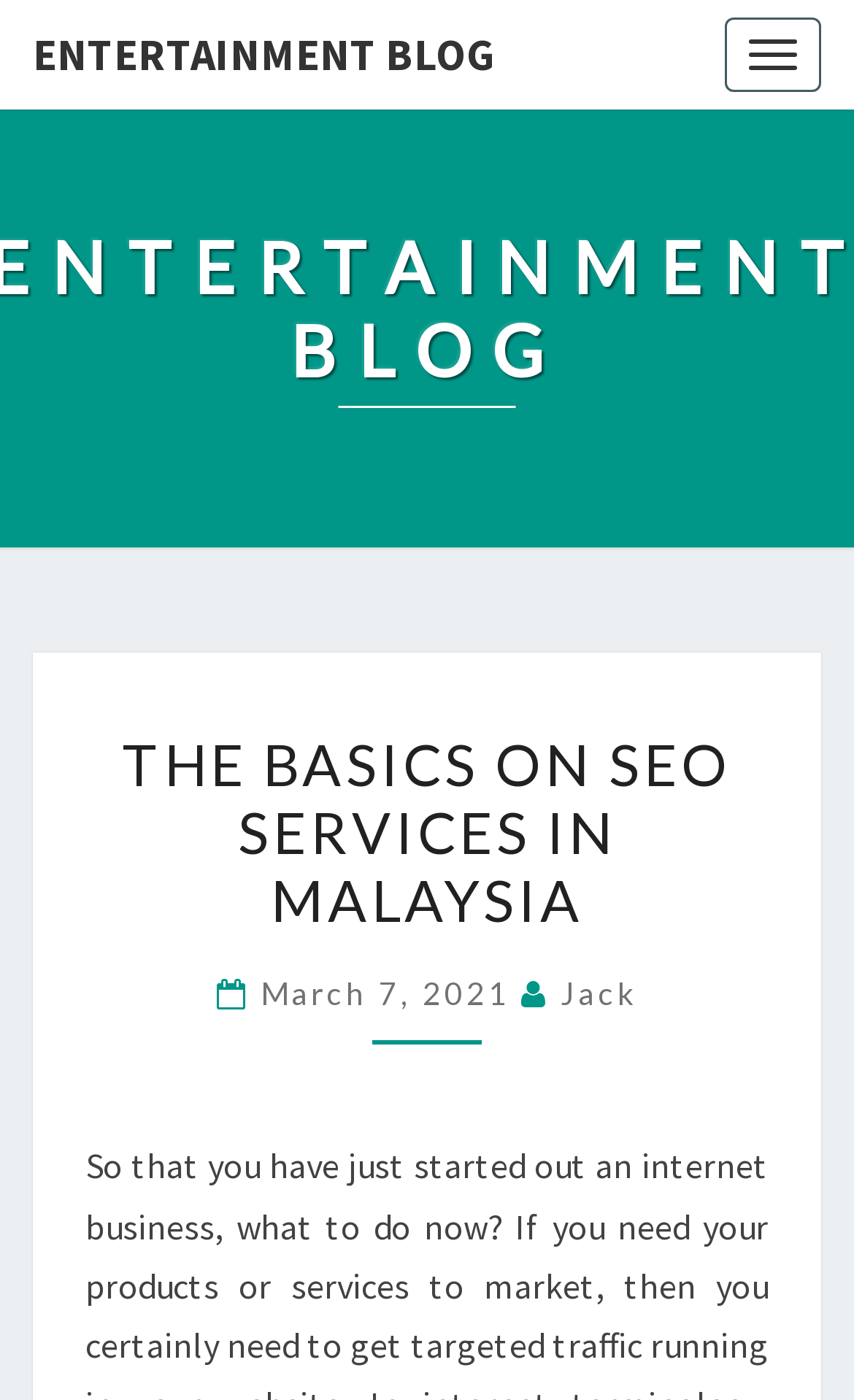Based on the visual content of the image, answer the question thoroughly: When was the blog post published?

The publication date of the blog post can be determined by looking at the link 'March 7, 2021' which is located below the heading and is likely to be the publication date.